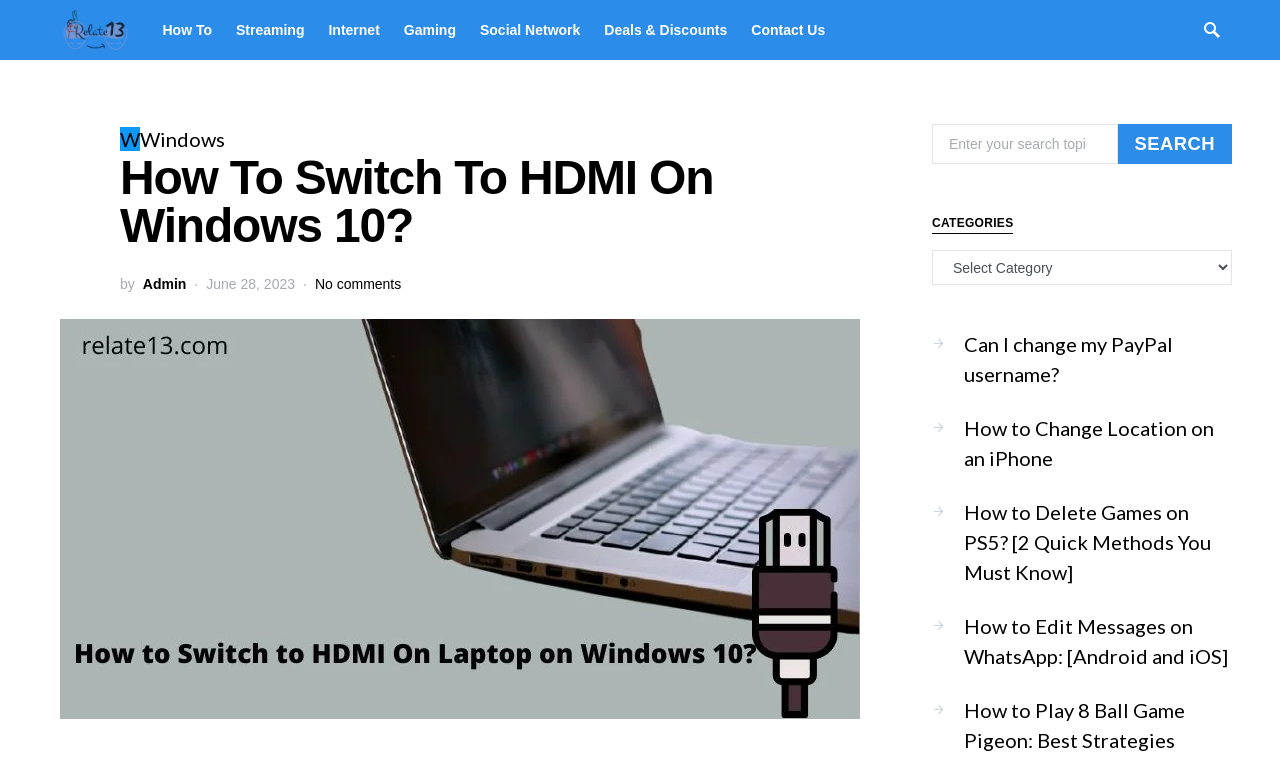Please find the bounding box coordinates of the element's region to be clicked to carry out this instruction: "Search for a topic".

[0.728, 0.163, 0.962, 0.216]